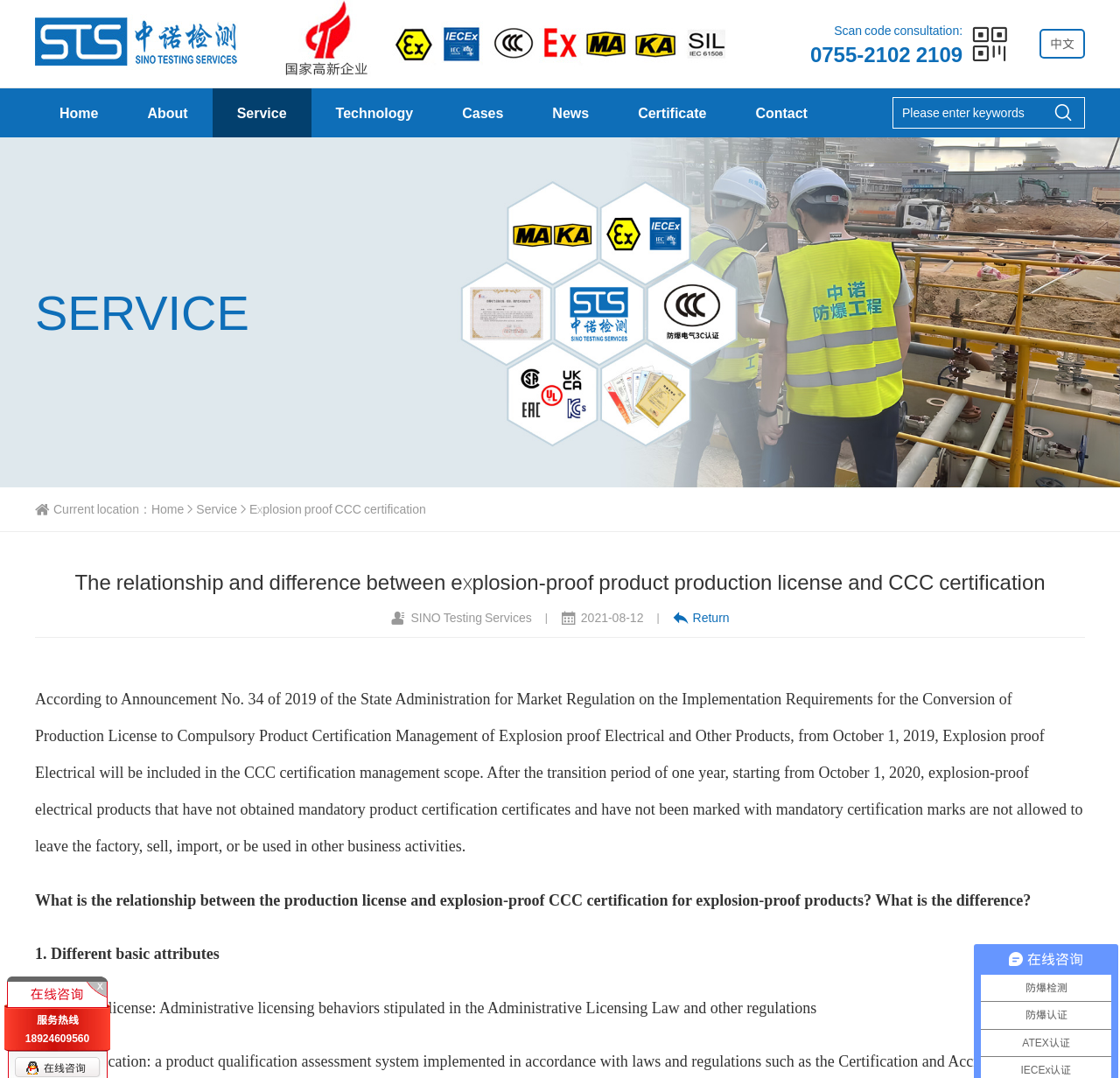Find the bounding box coordinates for the HTML element described as: "中文". The coordinates should consist of four float values between 0 and 1, i.e., [left, top, right, bottom].

[0.928, 0.027, 0.969, 0.054]